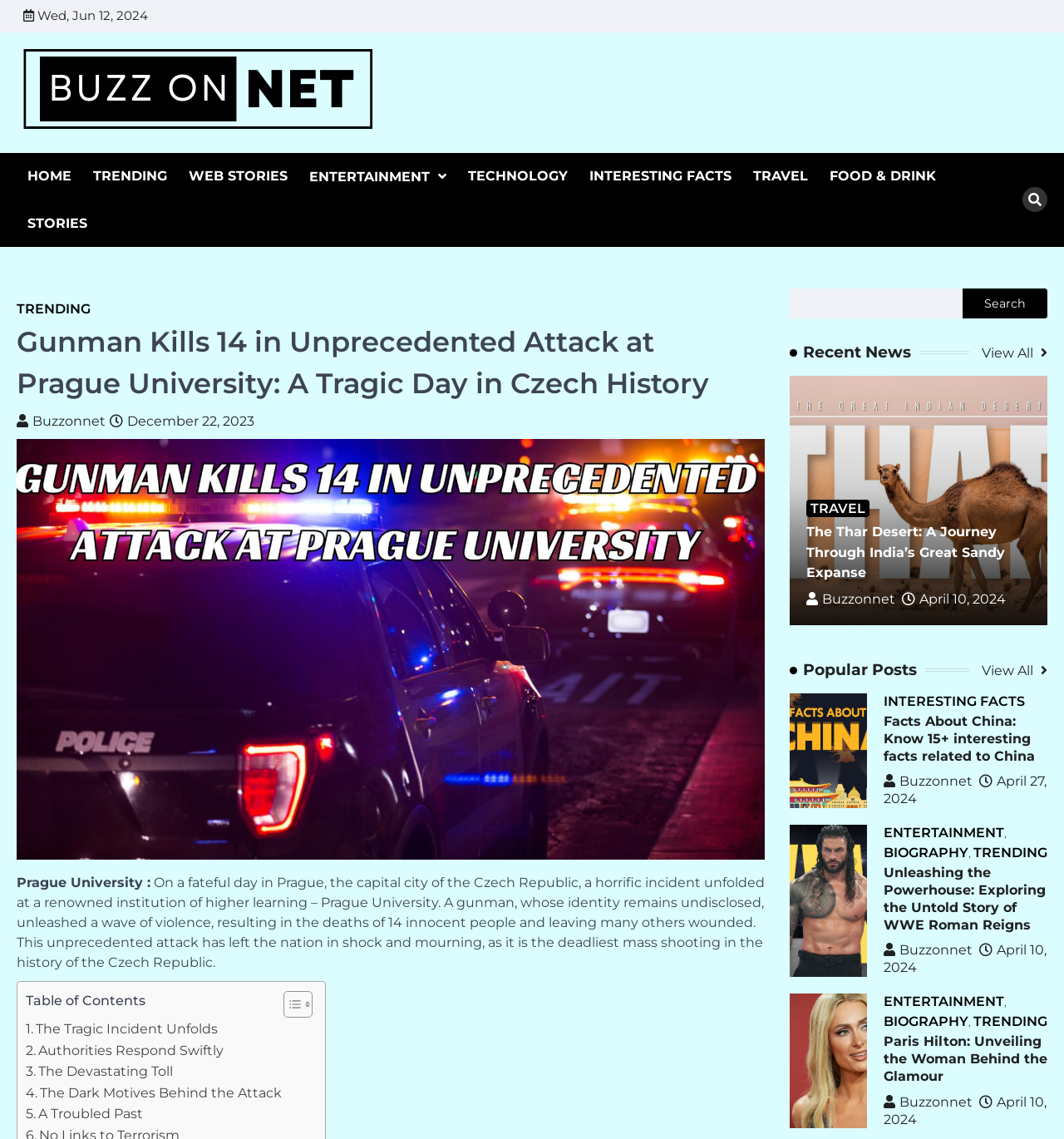Identify the bounding box for the UI element described as: "How to". The coordinates should be four float numbers between 0 and 1, i.e., [left, top, right, bottom].

None